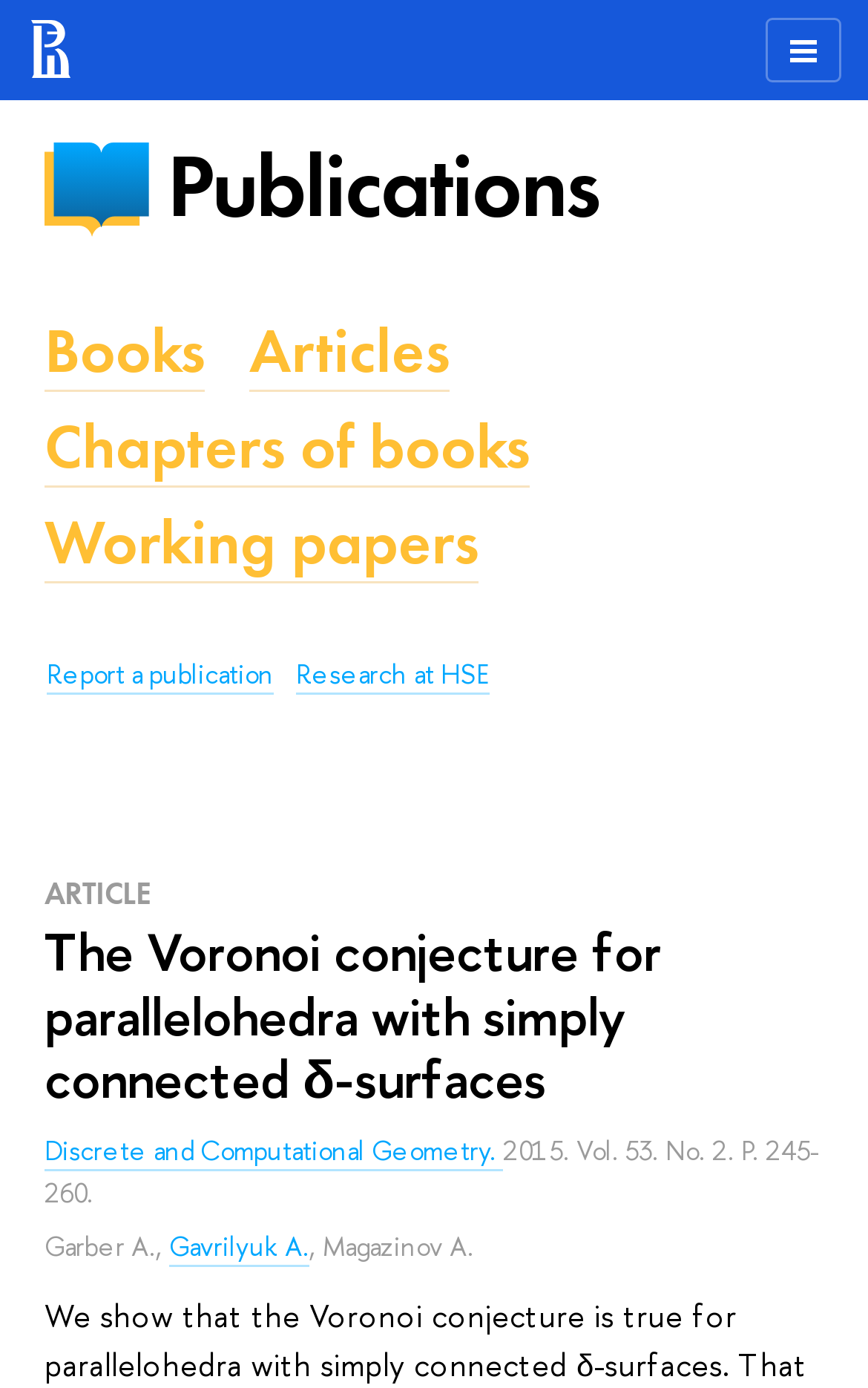Pinpoint the bounding box coordinates of the area that should be clicked to complete the following instruction: "Click the link to publications". The coordinates must be given as four float numbers between 0 and 1, i.e., [left, top, right, bottom].

[0.192, 0.093, 0.69, 0.175]